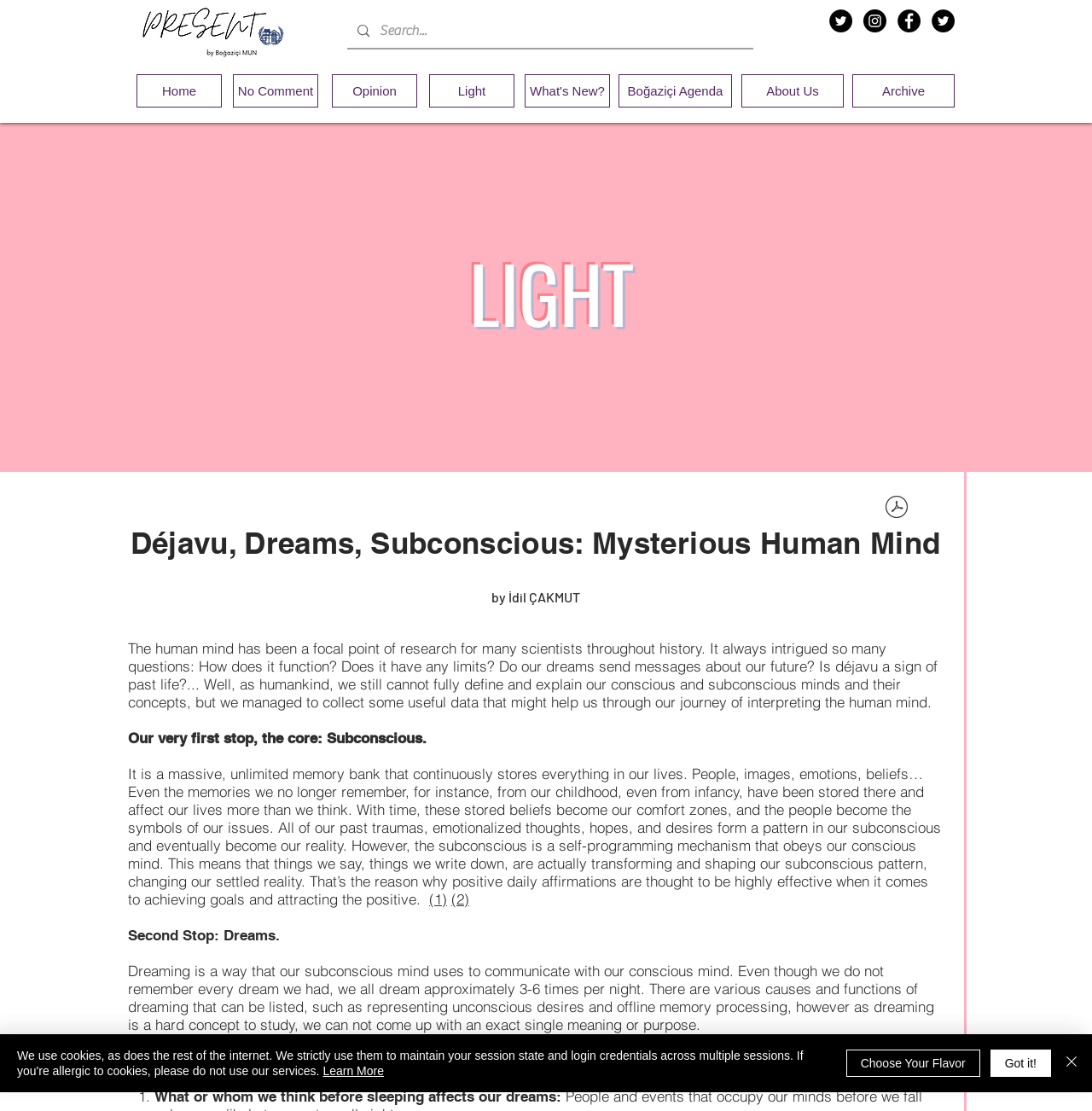Identify the bounding box coordinates of the clickable region necessary to fulfill the following instruction: "Search for something". The bounding box coordinates should be four float numbers between 0 and 1, i.e., [left, top, right, bottom].

[0.318, 0.013, 0.69, 0.043]